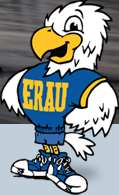Please give a short response to the question using one word or a phrase:
What is written on the jersey?

ERAU